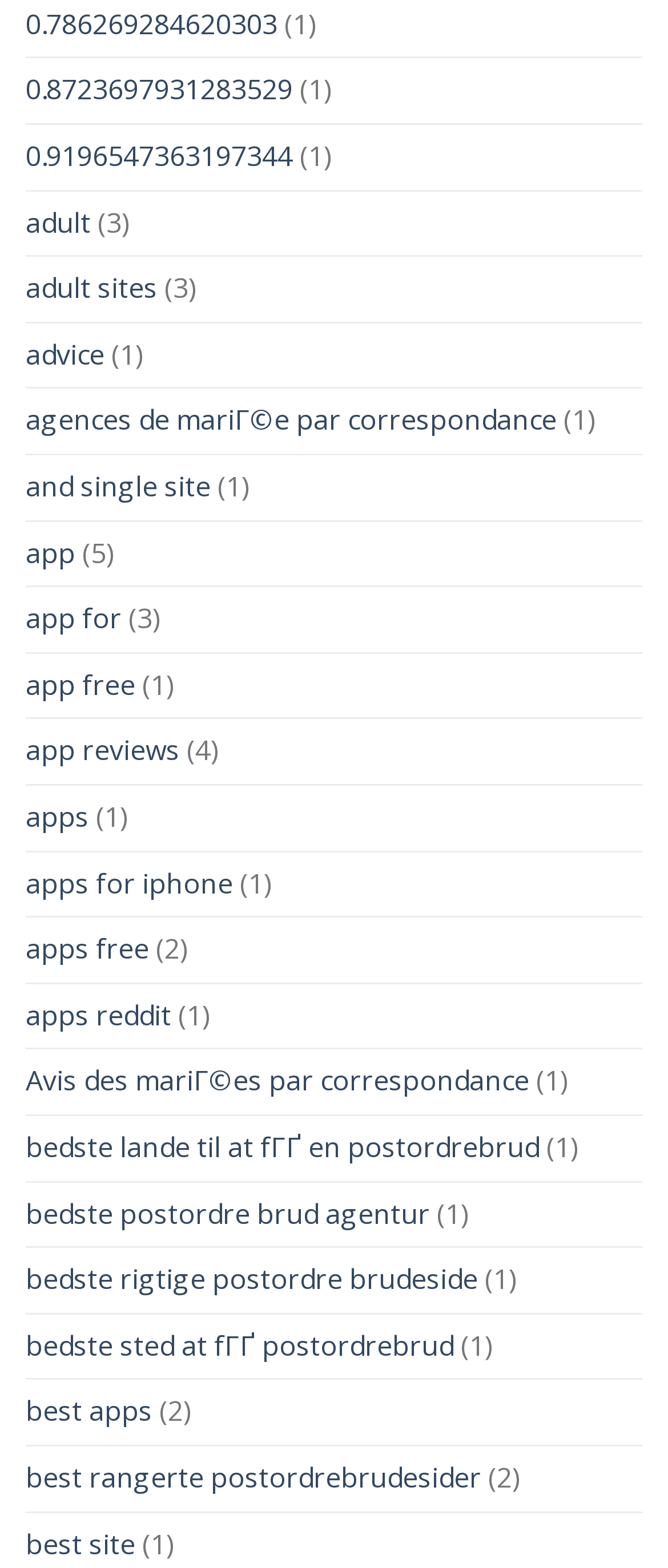Give a one-word or phrase response to the following question: Are there any numbers on the webpage?

Yes